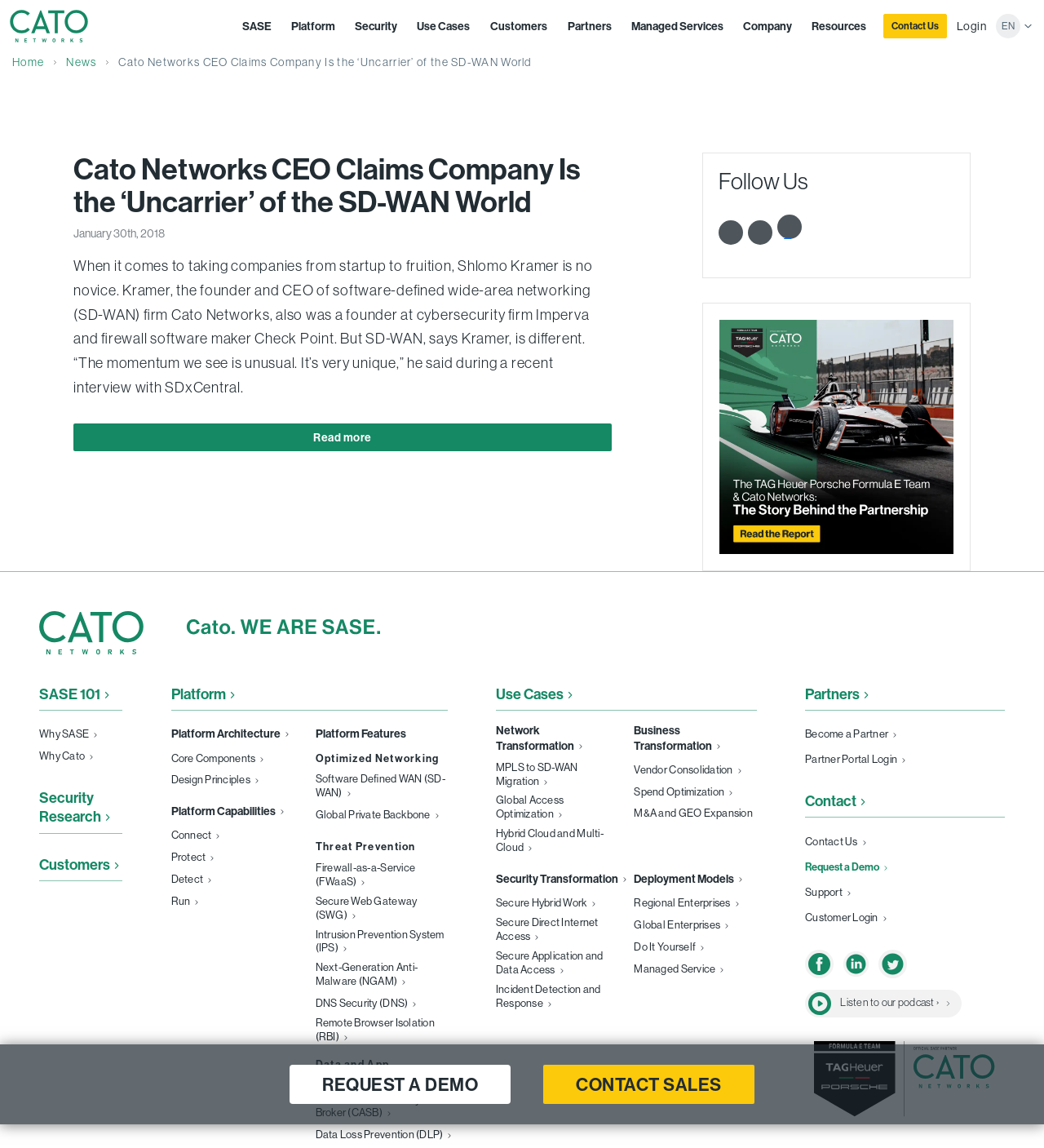Using the elements shown in the image, answer the question comprehensively: What is SASE?

SASE is an acronym that stands for Secure Access Service Edge, which is a topic mentioned in the webpage's content, particularly in the 'SASE 101' and 'Why SASE' links.